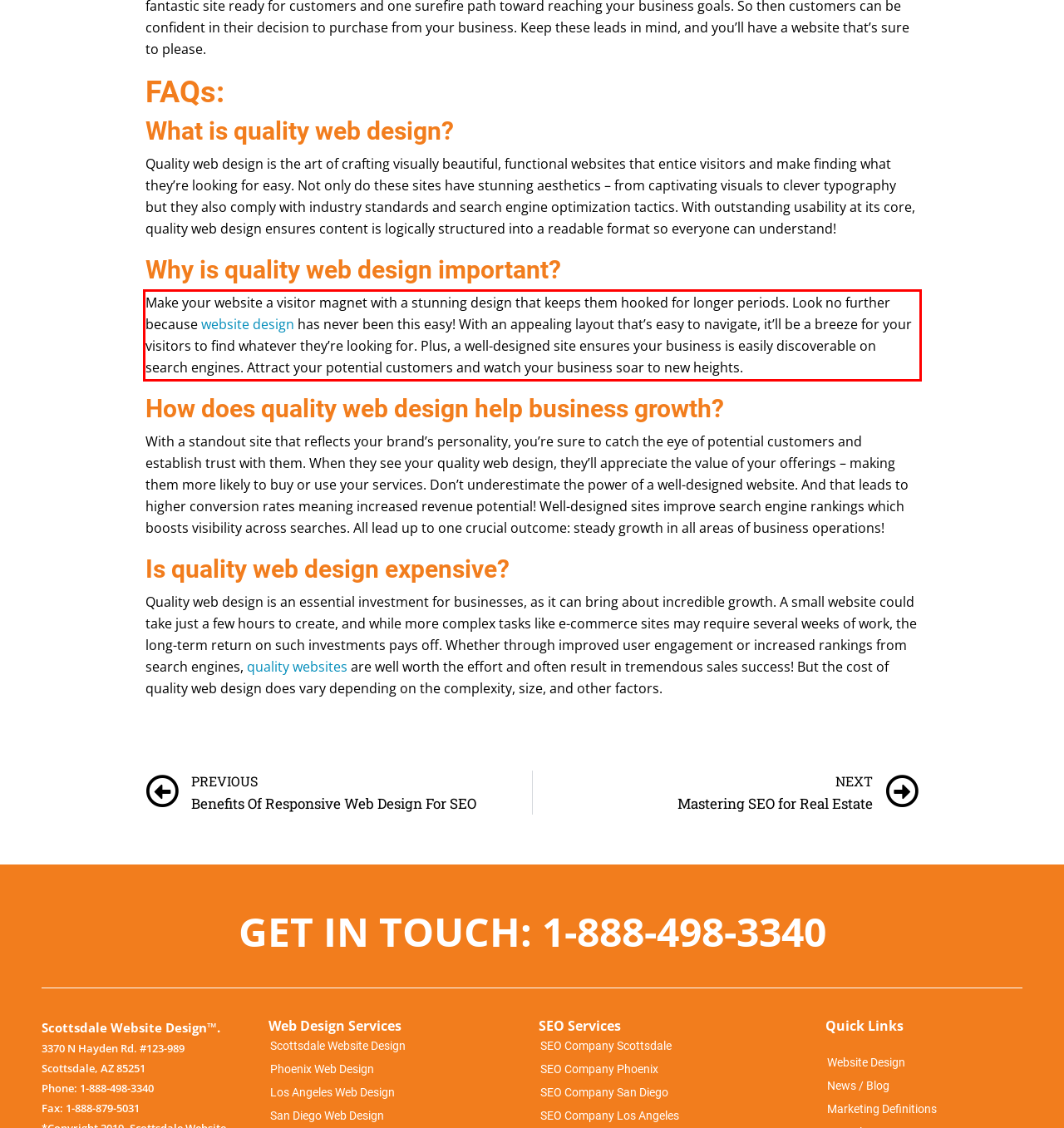Perform OCR on the text inside the red-bordered box in the provided screenshot and output the content.

Make your website a visitor magnet with a stunning design that keeps them hooked for longer periods. Look no further because website design has never been this easy! With an appealing layout that’s easy to navigate, it’ll be a breeze for your visitors to find whatever they’re looking for. Plus, a well-designed site ensures your business is easily discoverable on search engines. Attract your potential customers and watch your business soar to new heights.